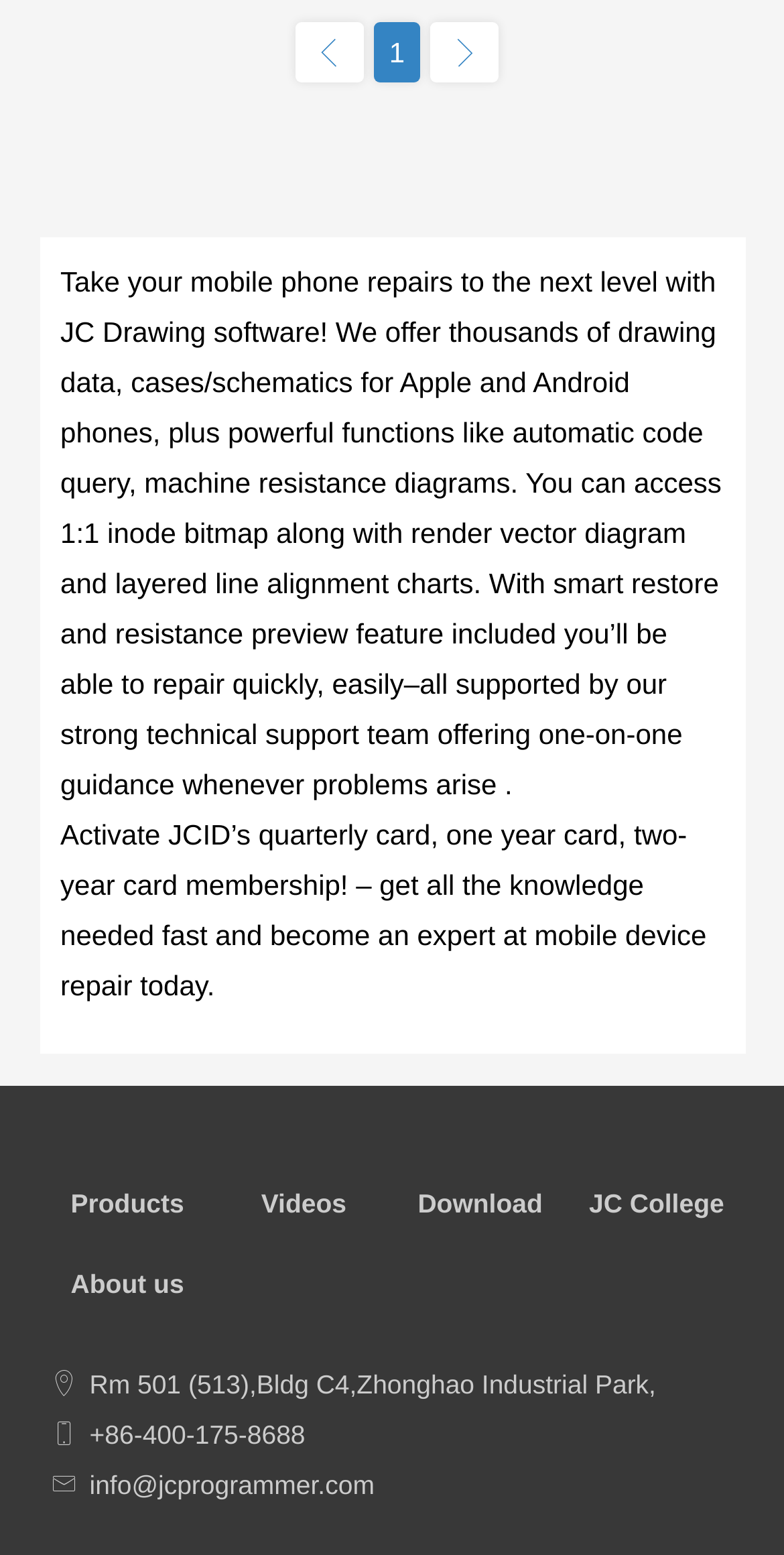Determine the bounding box for the UI element that matches this description: "Download".

[0.533, 0.764, 0.692, 0.783]